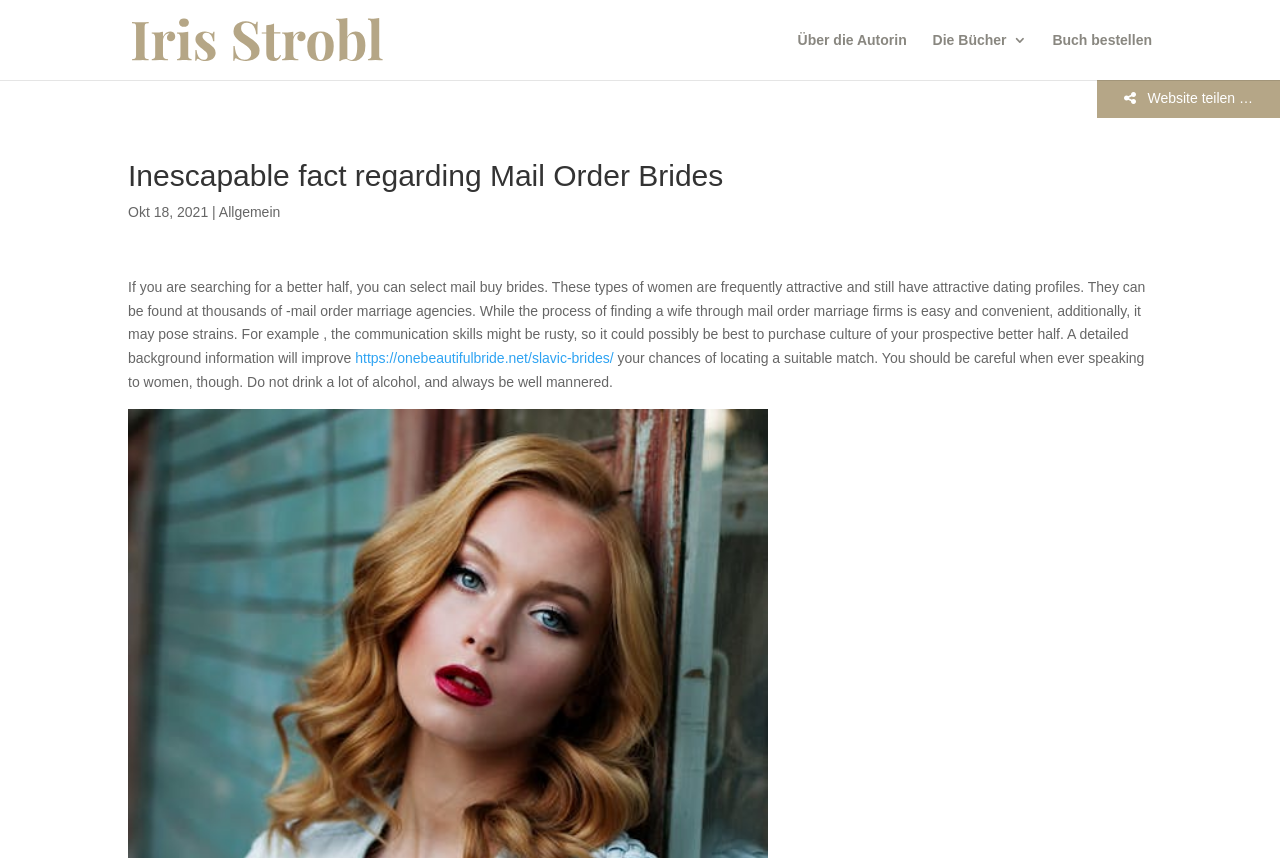Respond with a single word or phrase to the following question:
What is the date of the article?

Okt 18, 2021